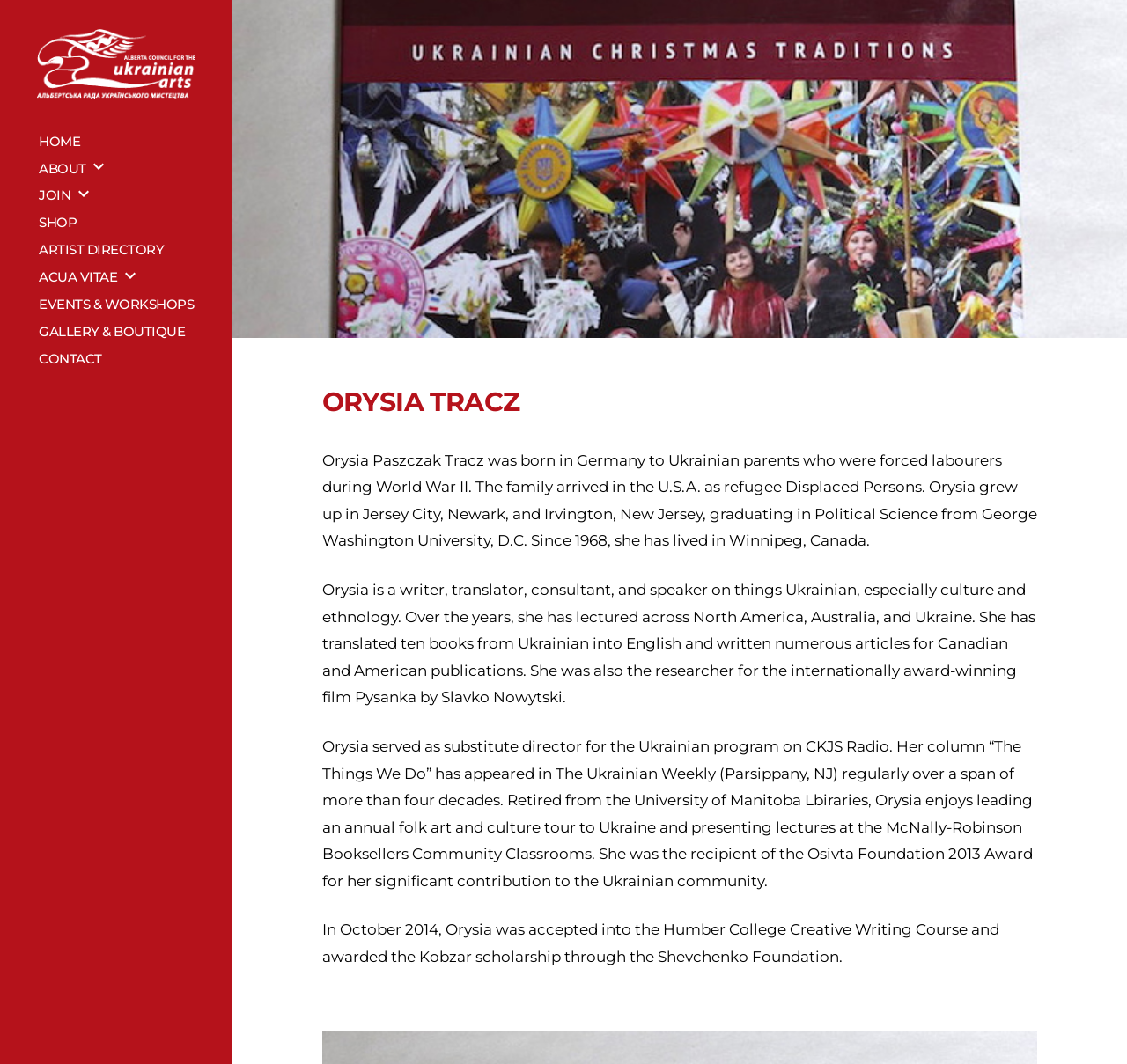Use a single word or phrase to respond to the question:
Where did Orysia grow up?

New Jersey